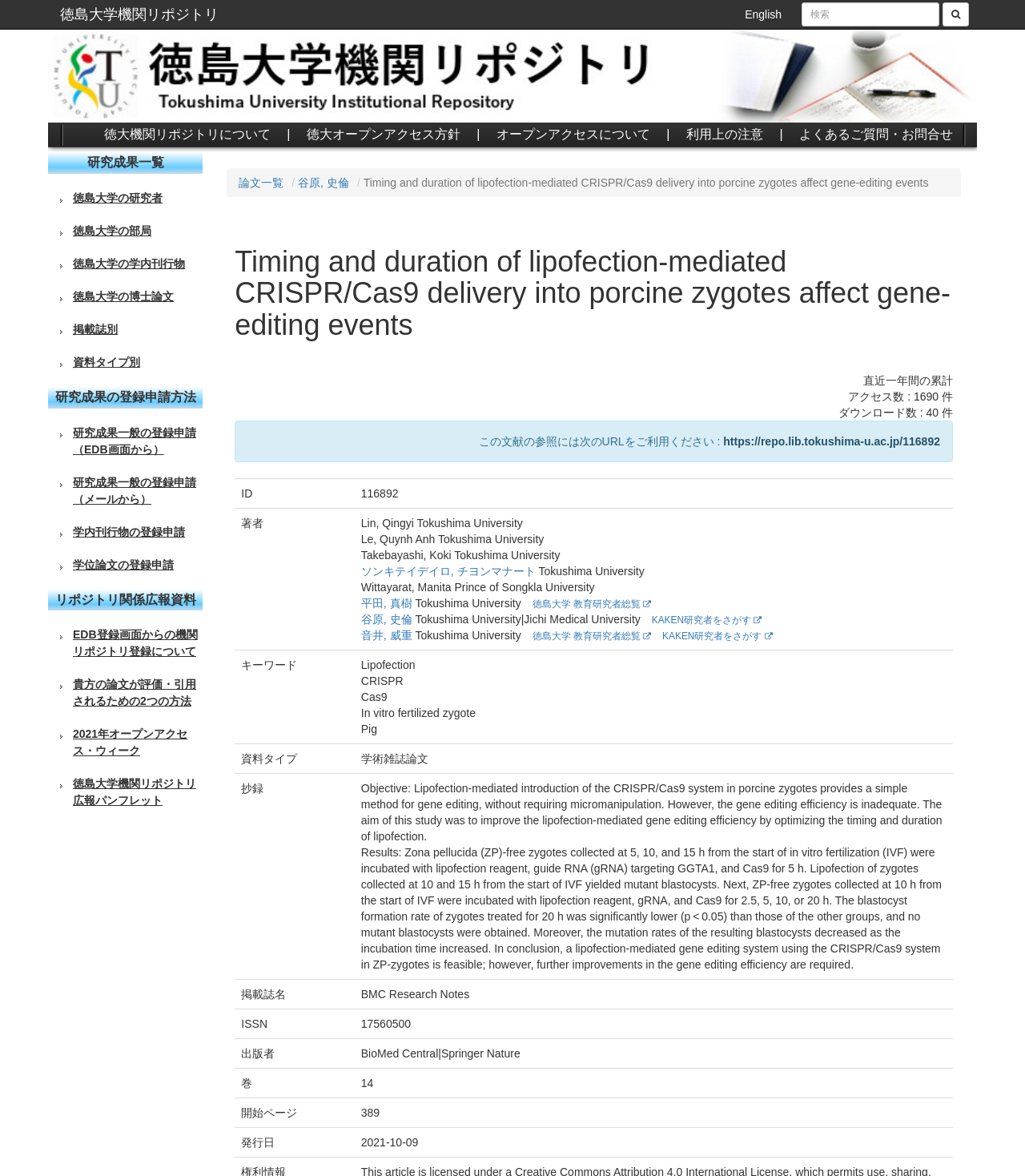Determine the bounding box coordinates for the area that needs to be clicked to fulfill this task: "switch to English". The coordinates must be given as four float numbers between 0 and 1, i.e., [left, top, right, bottom].

[0.715, 0.0, 0.774, 0.025]